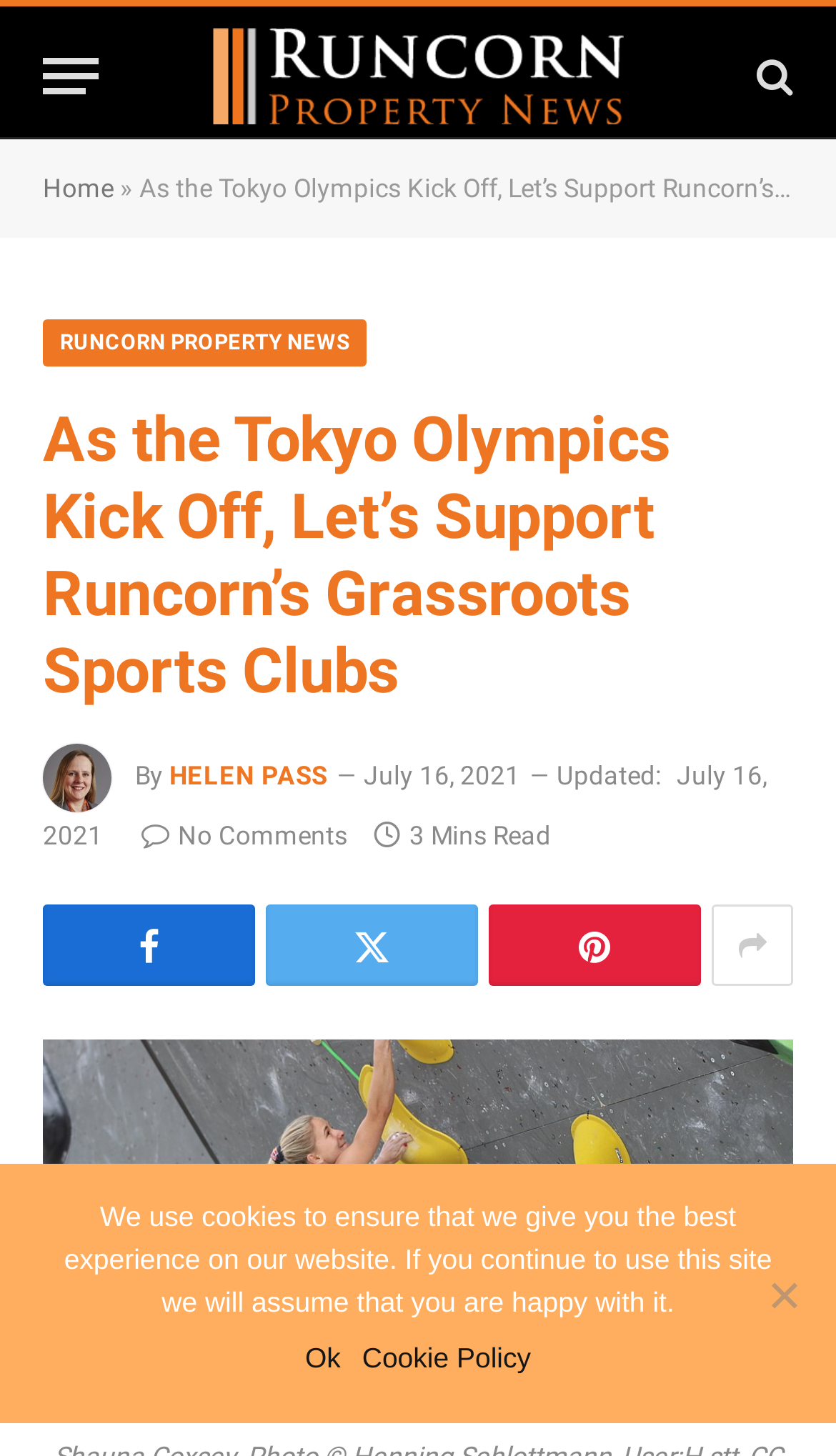Please find the bounding box coordinates of the section that needs to be clicked to achieve this instruction: "View the post details posted by Henryk".

None